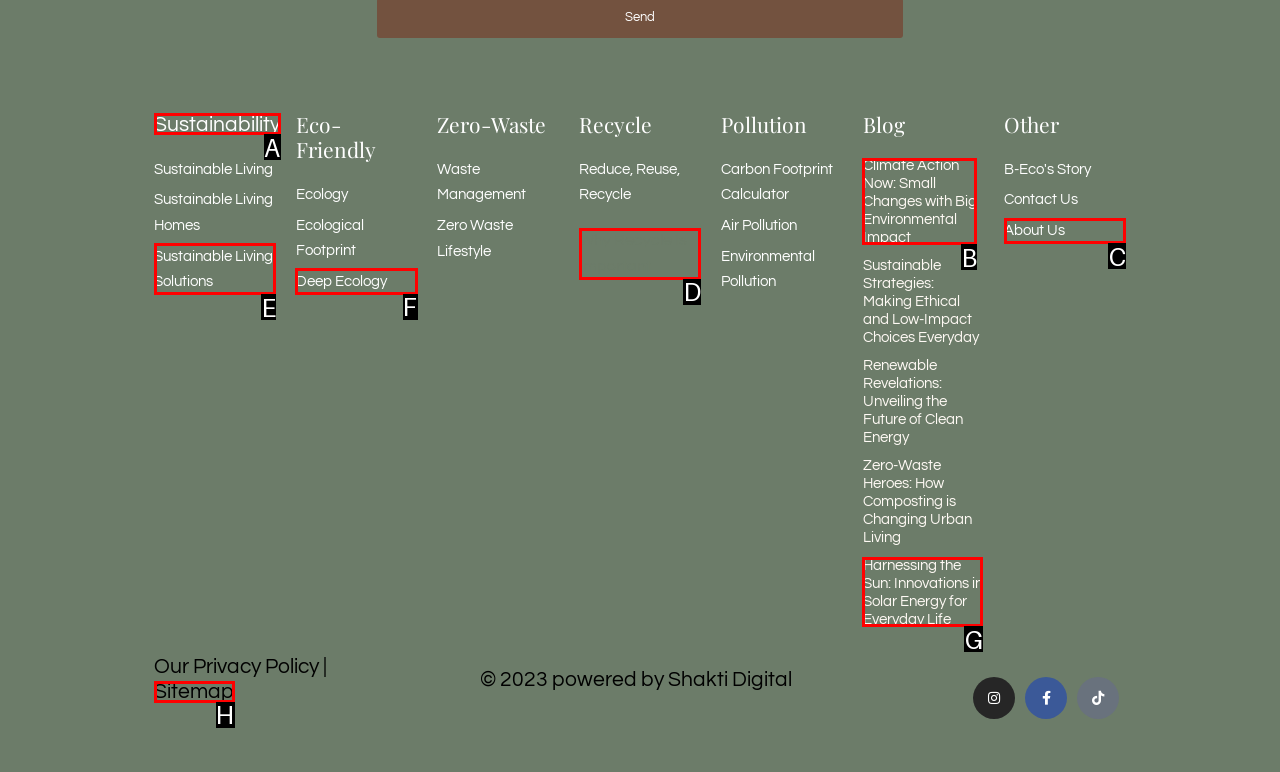Identify the letter of the correct UI element to fulfill the task: Read about Climate Action Now from the given options in the screenshot.

B